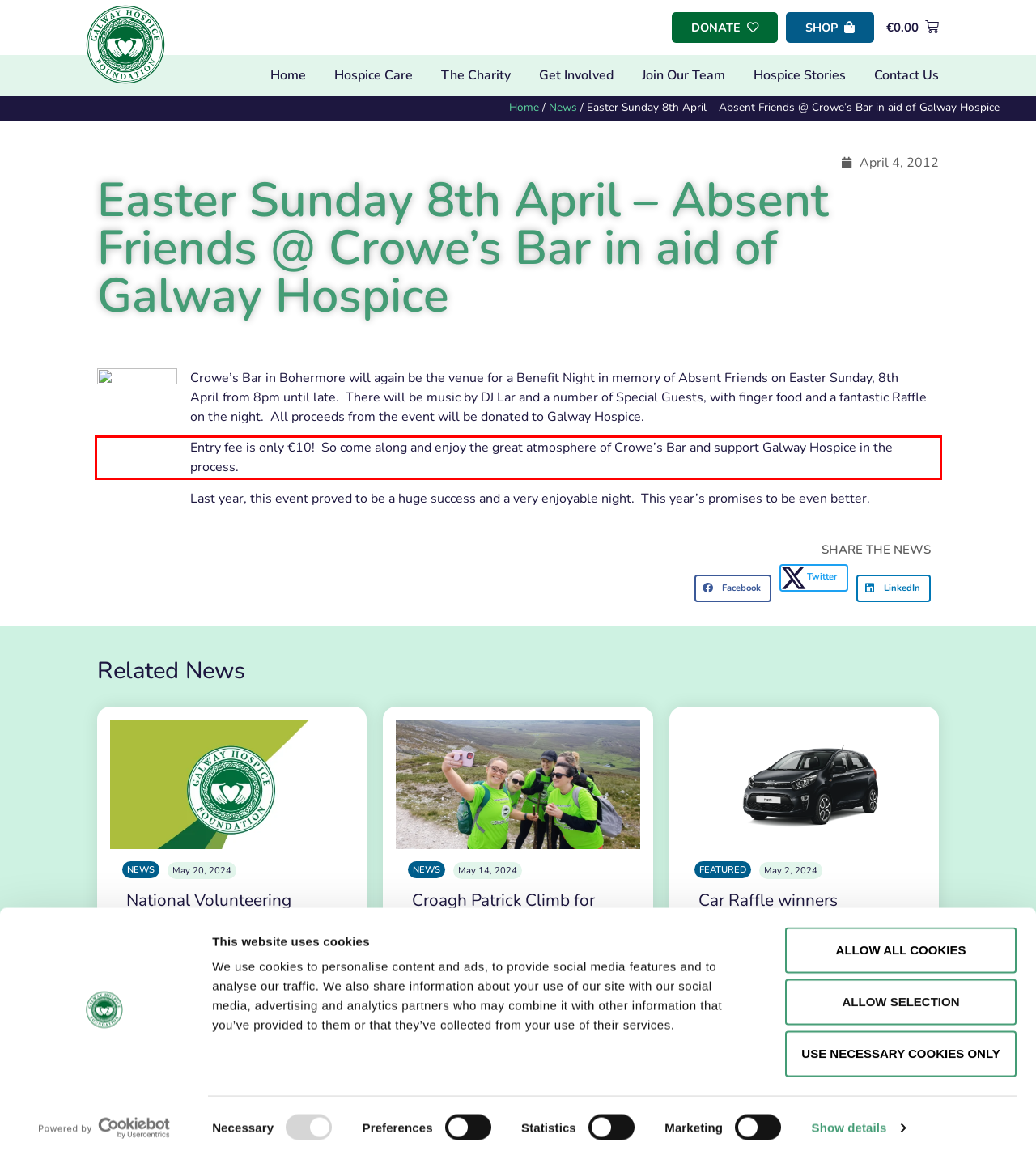Please analyze the screenshot of a webpage and extract the text content within the red bounding box using OCR.

Entry fee is only €10! So come along and enjoy the great atmosphere of Crowe’s Bar and support Galway Hospice in the process.